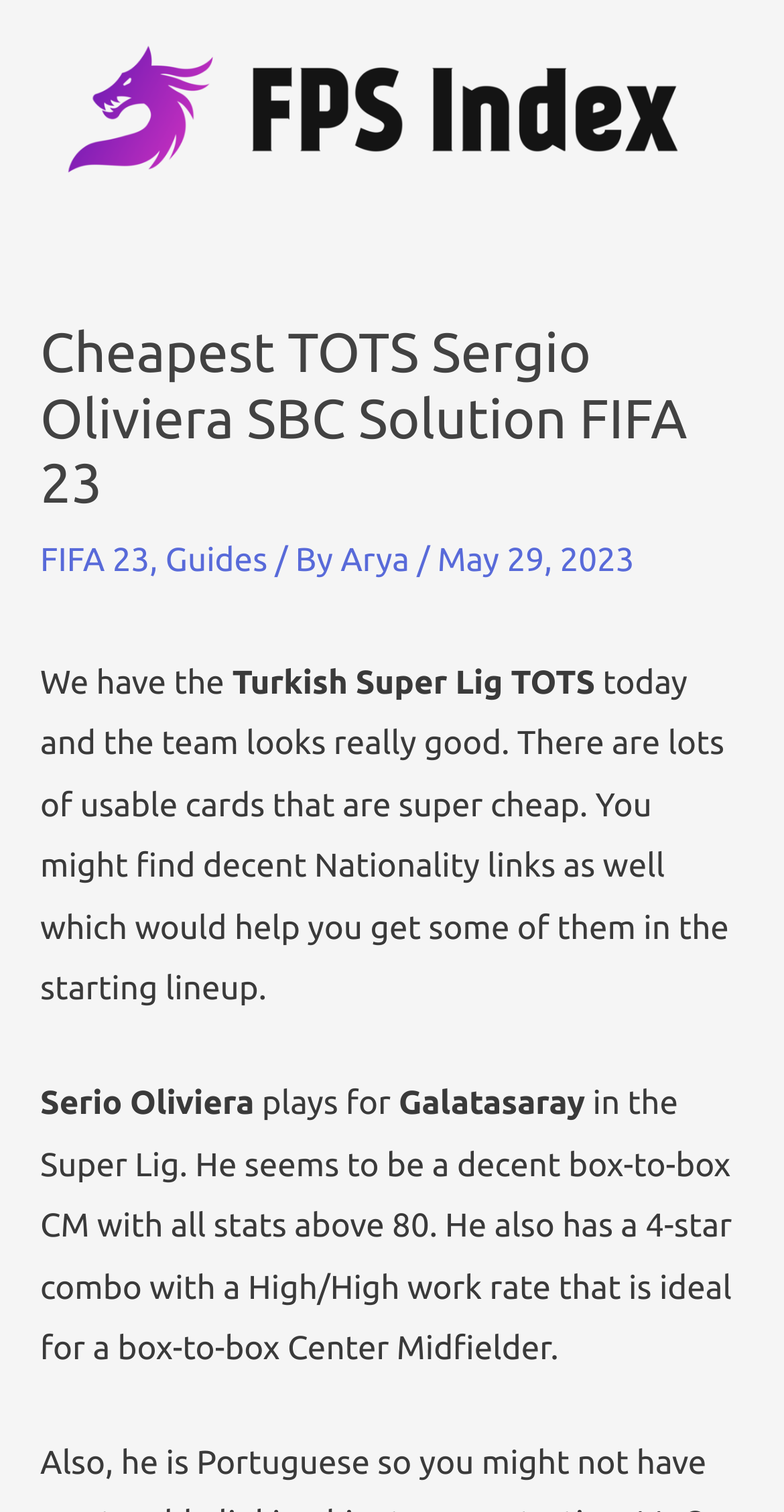Generate a comprehensive description of the webpage content.

The webpage is about a FIFA 23 guide, specifically focusing on the Cheapest TOTS Sergio Oliviera SBC Solution. At the top left corner, there is a link to "FPS Index" accompanied by an image with the same name. Below this, there is a header section with a heading that reads "Cheapest TOTS Sergio Oliviera SBC Solution FIFA 23". This heading is followed by a series of links, including "FIFA 23", "Guides", and the author's name "Arya", along with the date "May 29, 2023".

The main content of the webpage starts with a paragraph that discusses the Turkish Super Lig TOTS, mentioning that the team looks good and there are many usable cards that are affordable. The text also hints at the possibility of finding decent Nationality links. Below this, there is a section that talks about Sergio Oliviera, a player who plays for Galatasaray in the Super Lig. The text describes him as a decent box-to-box Center Midfielder with high stats and a suitable work rate.

Throughout the webpage, there are a total of 4 links and 1 image. The links are positioned at the top and middle sections of the page, while the image is located at the top left corner. The text is divided into several paragraphs, with the main content occupying the majority of the page.